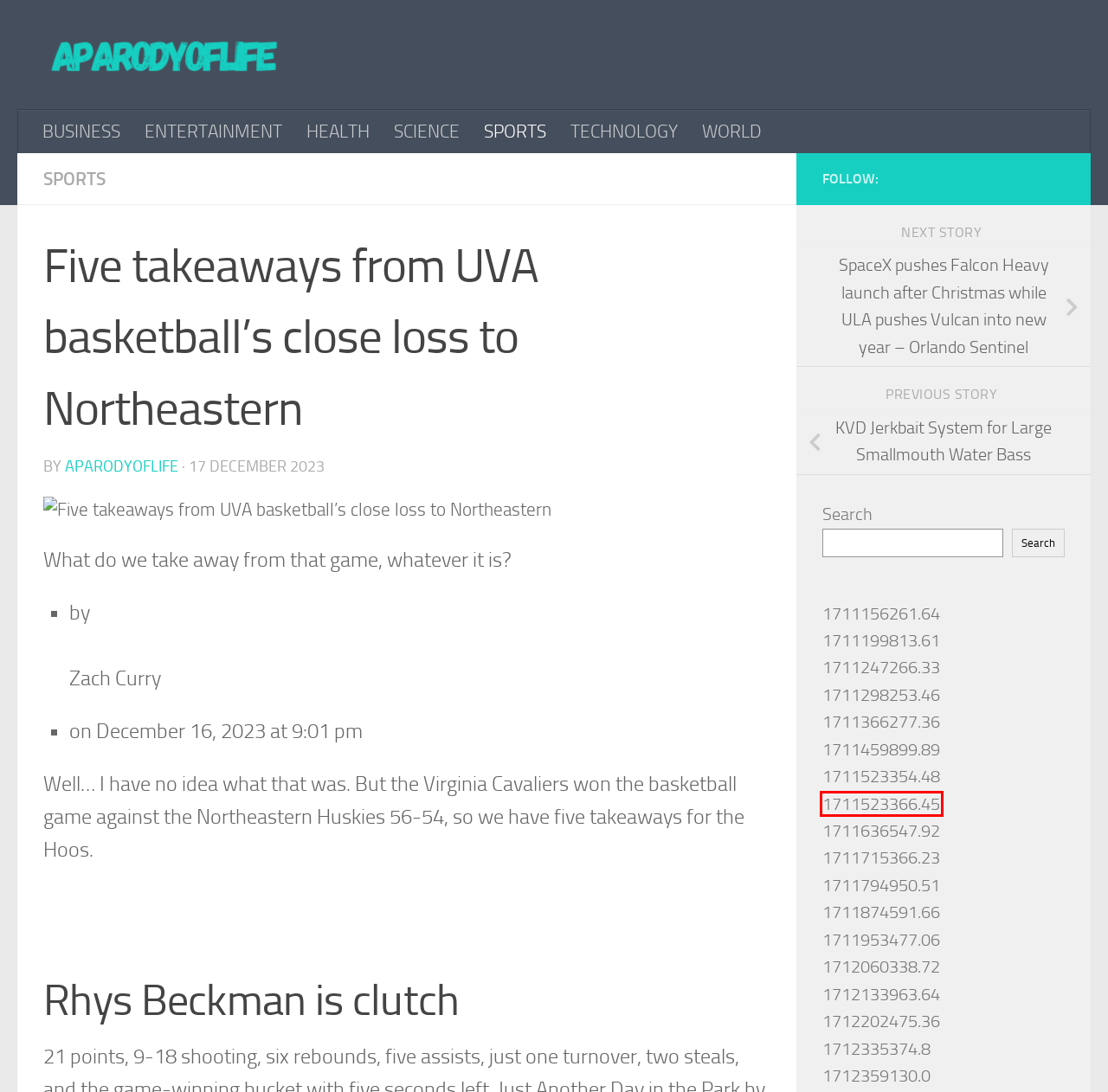You have a screenshot of a webpage with a red rectangle bounding box around a UI element. Choose the best description that matches the new page after clicking the element within the bounding box. The candidate descriptions are:
A. 1711298253.46
B. 1711366277.36
C. 1712335374.8
D. NEWE FOR ALL
E. ENTERTAINMENT
F. 1711523366.45
G. 1711523354.48
H. BUSINESS

F